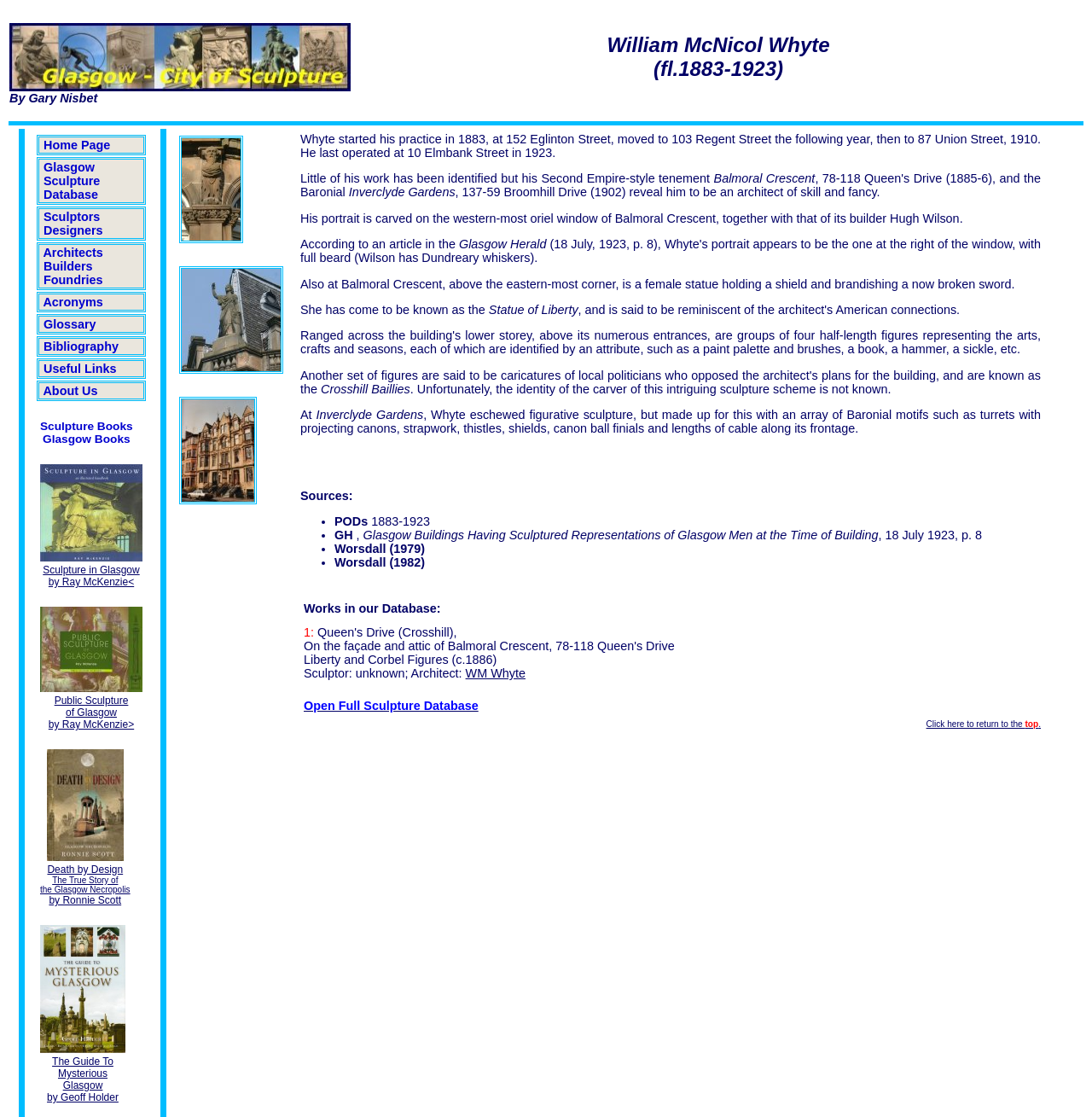Please identify the bounding box coordinates of the region to click in order to complete the task: "Click on the link 'The Guide To Mysterious Glasgow'". The coordinates must be four float numbers between 0 and 1, specified as [left, top, right, bottom].

[0.037, 0.933, 0.115, 0.945]